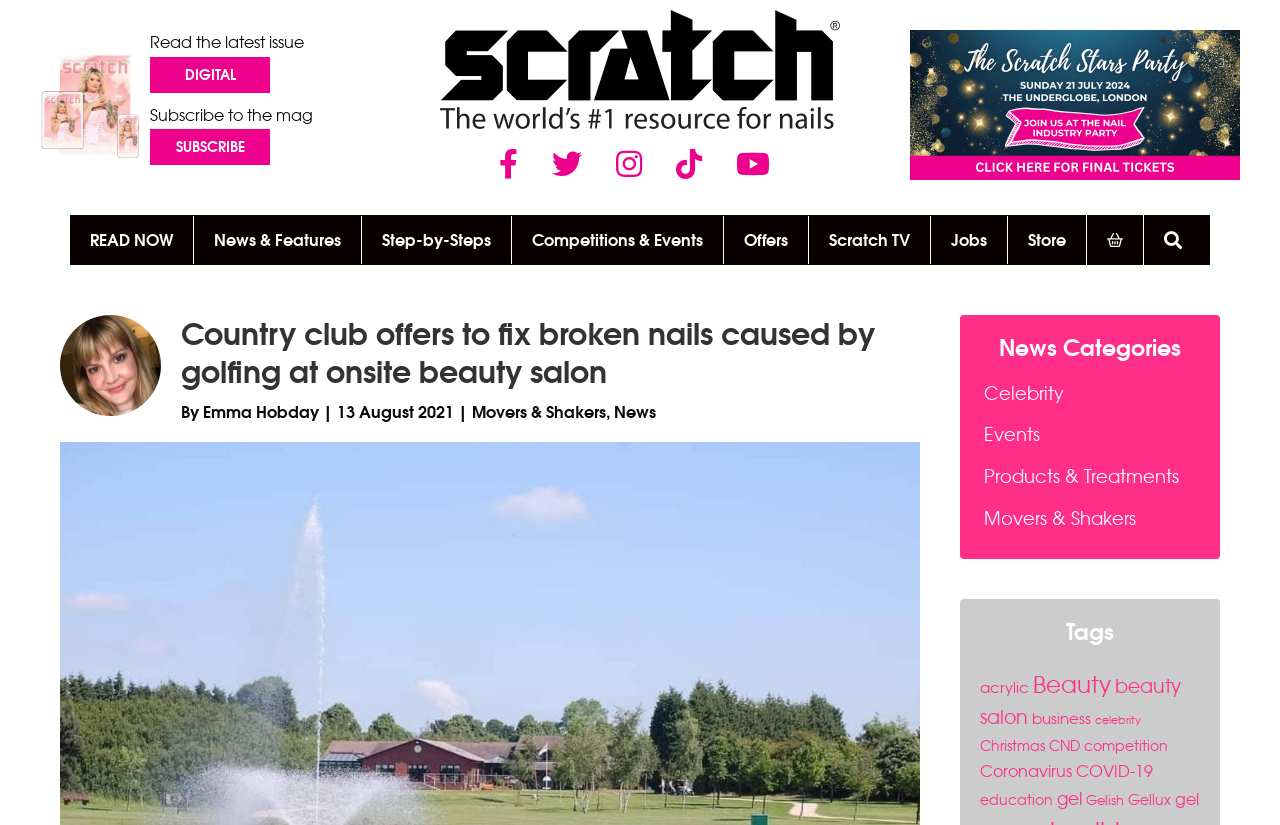Find the bounding box of the UI element described as: "alt="Scratch Logo 800" title="SCRATCH Logo_800"". The bounding box coordinates should be given as four float values between 0 and 1, i.e., [left, top, right, bottom].

[0.344, 0.07, 0.656, 0.094]